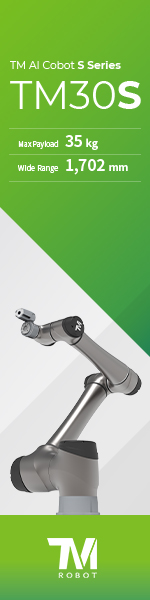Explain the image in a detailed and descriptive way.

This image showcases the TM AI Cobot S Series model, specifically the TM30S. Prominently displayed are its key specifications, highlighting a maximum payload capacity of 35 kg and an impressive operational reach of 1,702 mm. The image features a sleek design of the cobot's arm, illustrating its versatility and engineering innovation, set against a vibrant green backdrop, emphasizing its modern technology. Such features make the TM30S well-suited for various automation tasks in industrial environments, promoting efficiency and precision in operations.